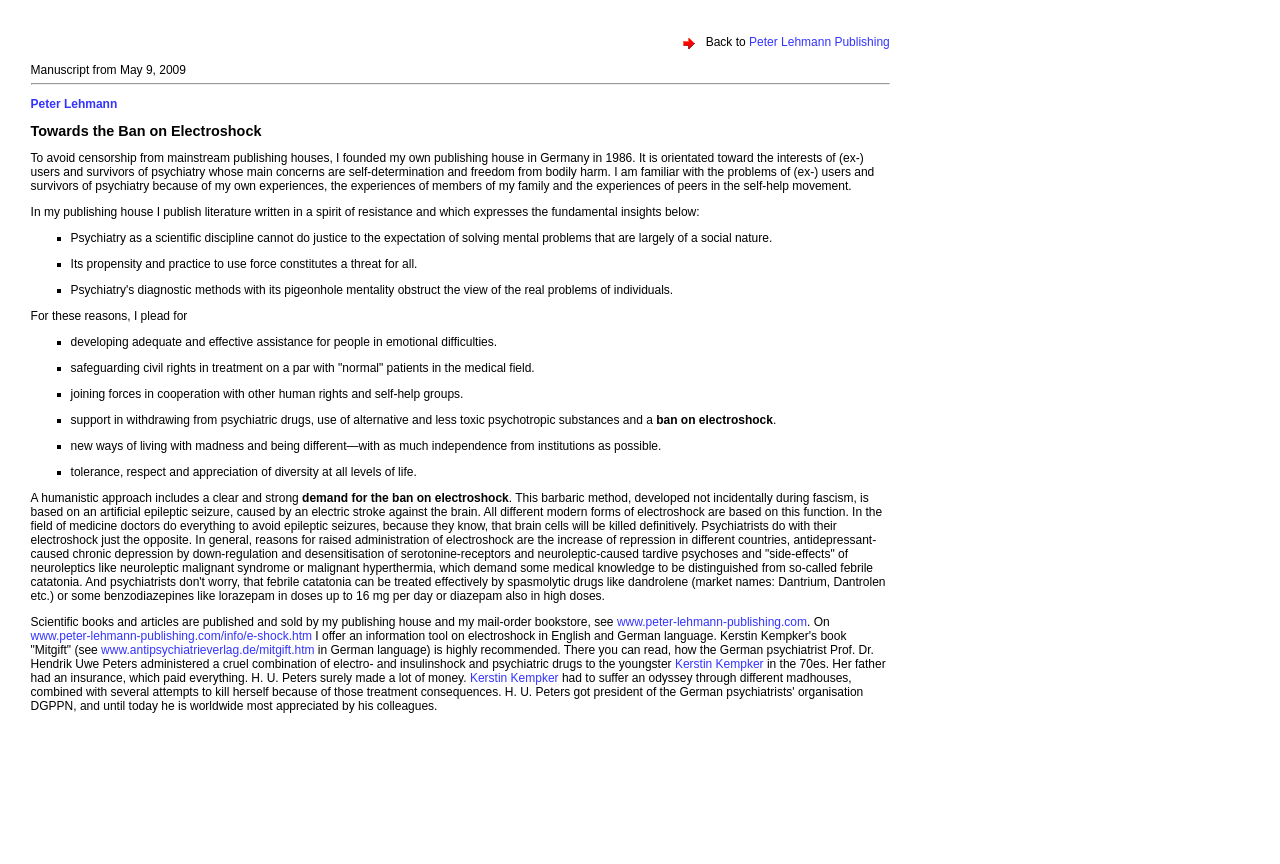Identify the bounding box for the UI element specified in this description: "www.antipsychiatrieverlag.de/mitgift.htm". The coordinates must be four float numbers between 0 and 1, formatted as [left, top, right, bottom].

[0.079, 0.744, 0.246, 0.76]